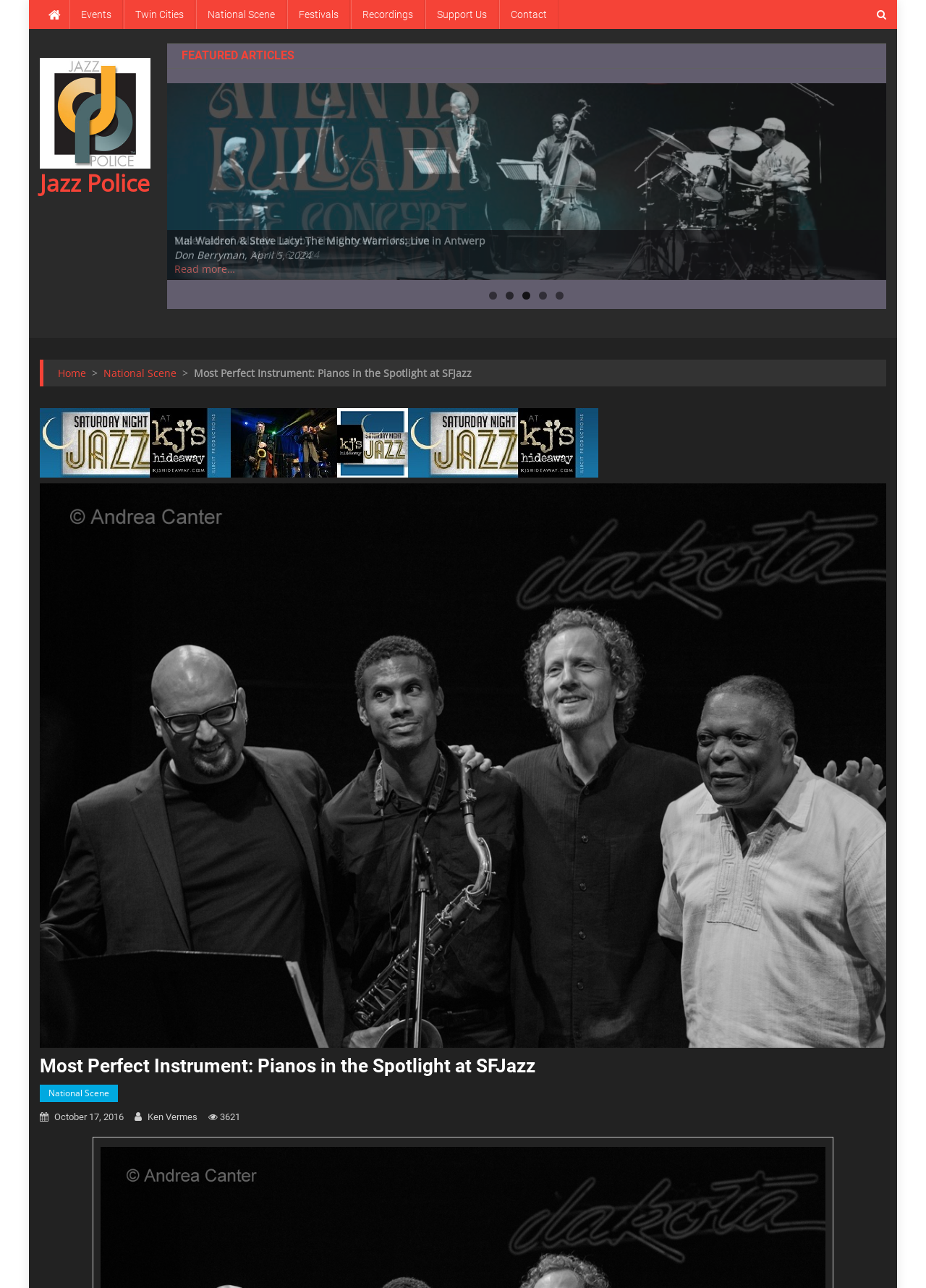For the element described, predict the bounding box coordinates as (top-left x, top-left y, bottom-right x, bottom-right y). All values should be between 0 and 1. Element description: Recordings

[0.379, 0.0, 0.459, 0.022]